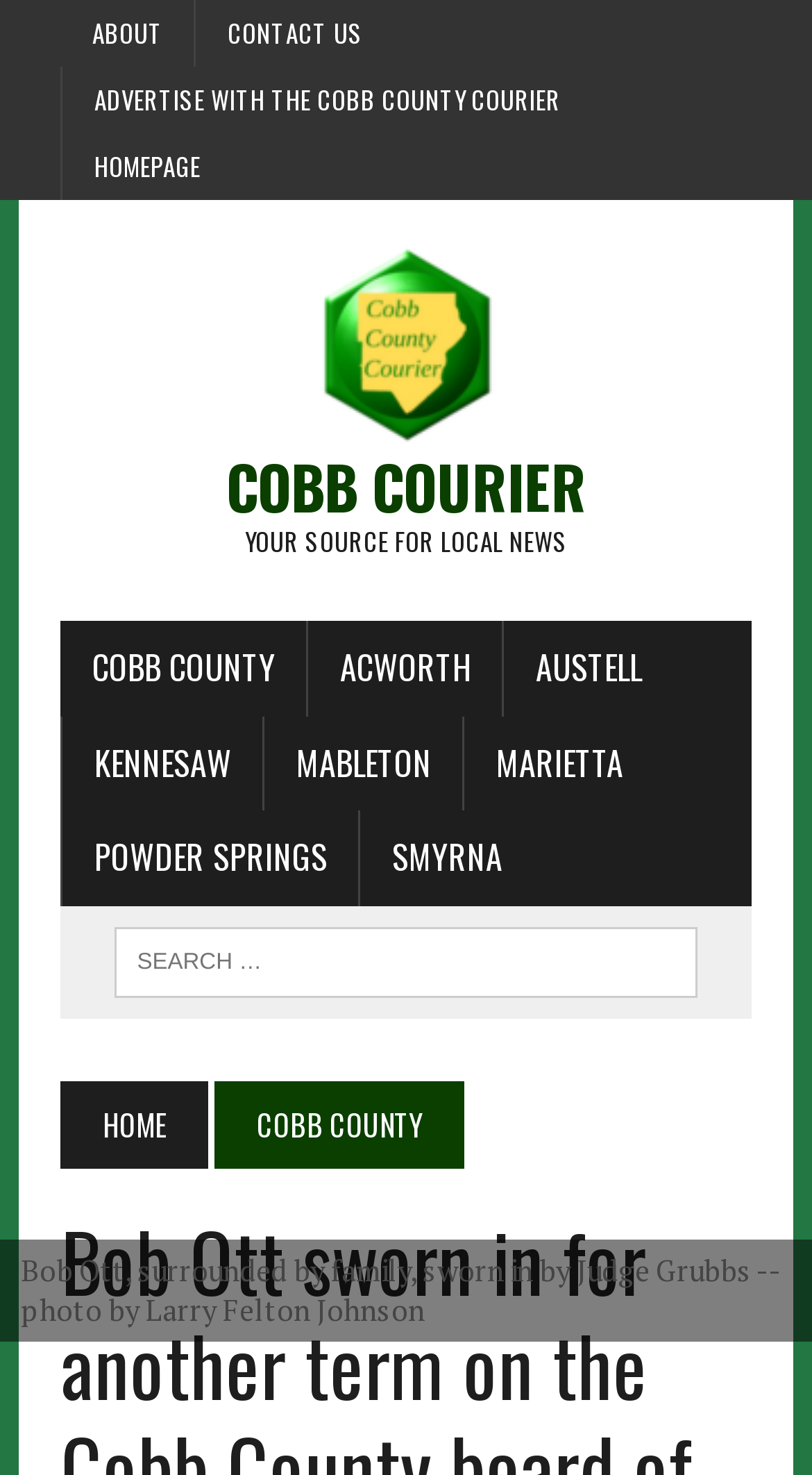How many cities are listed in the webpage?
Give a single word or phrase as your answer by examining the image.

7